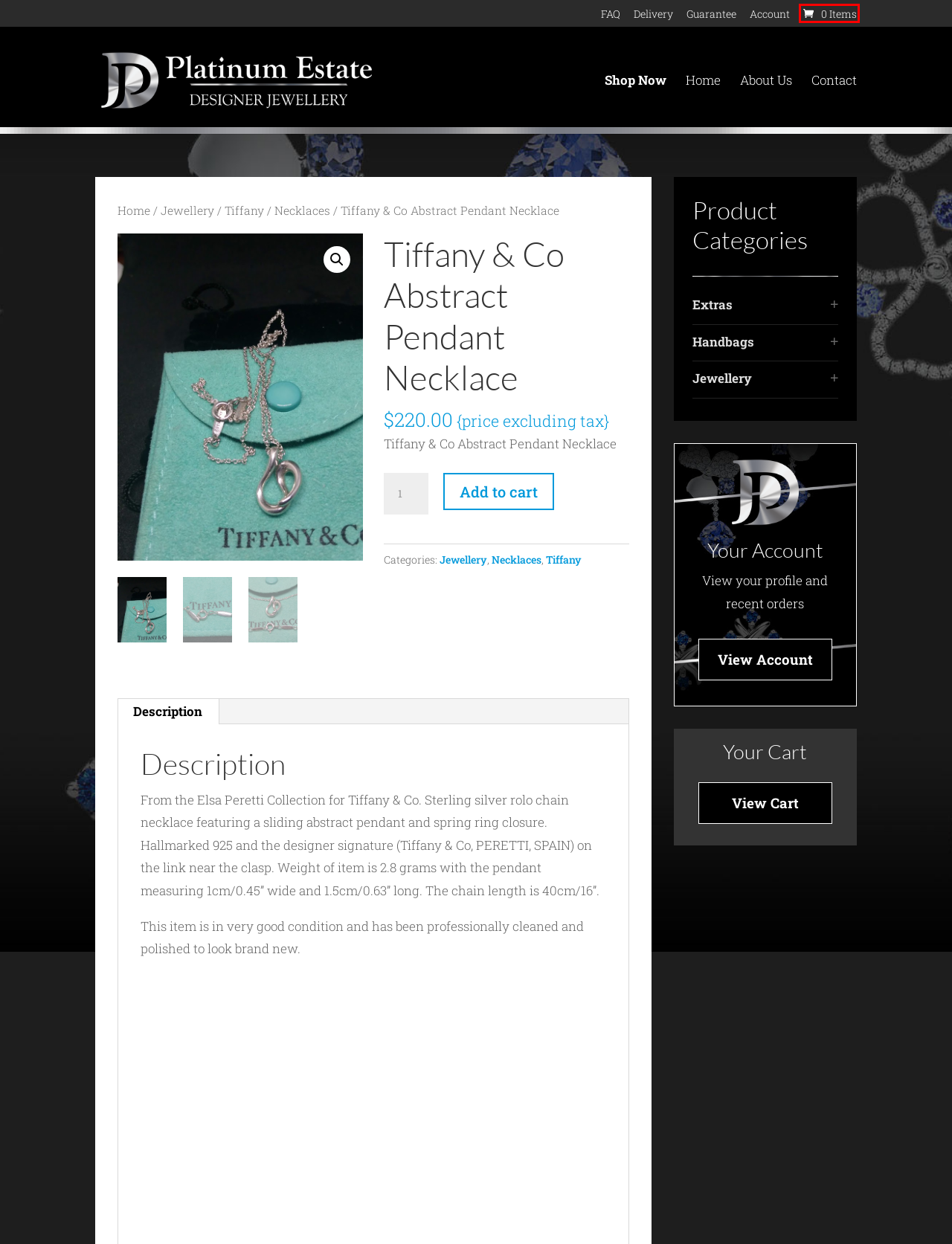You are presented with a screenshot of a webpage containing a red bounding box around a particular UI element. Select the best webpage description that matches the new webpage after clicking the element within the bounding box. Here are the candidates:
A. Platinum Estate Designer Jewellery
B. Account | Platinum Estate Designer Jewellery
C. Guarantee | Platinum Estate Designer Jewellery
D. FAQ | Platinum Estate Designer Jewellery
E. Contact | Platinum Estate Designer Jewellery
F. Handbags | Platinum Estate Designer Jewellery
G. Delivery | Platinum Estate Designer Jewellery
H. Cart | Platinum Estate Designer Jewellery

H